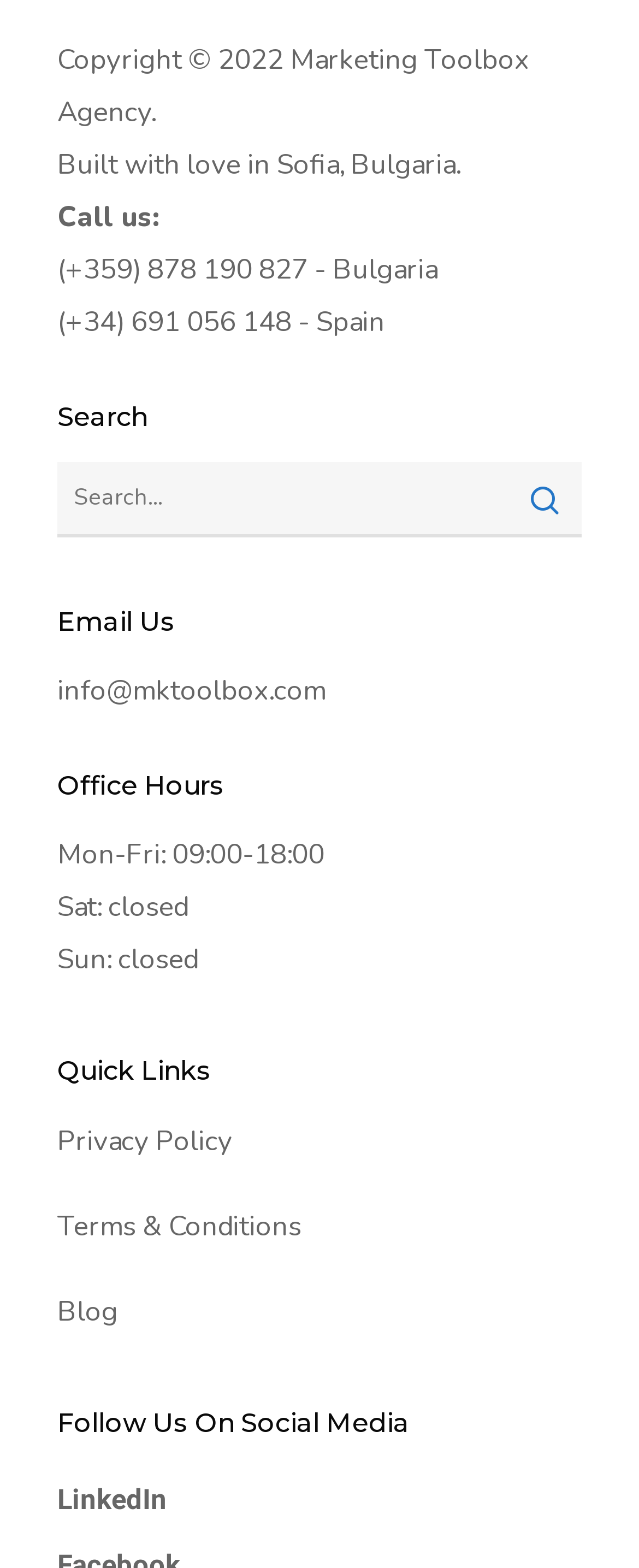Identify the bounding box coordinates for the UI element that matches this description: "Menu".

None